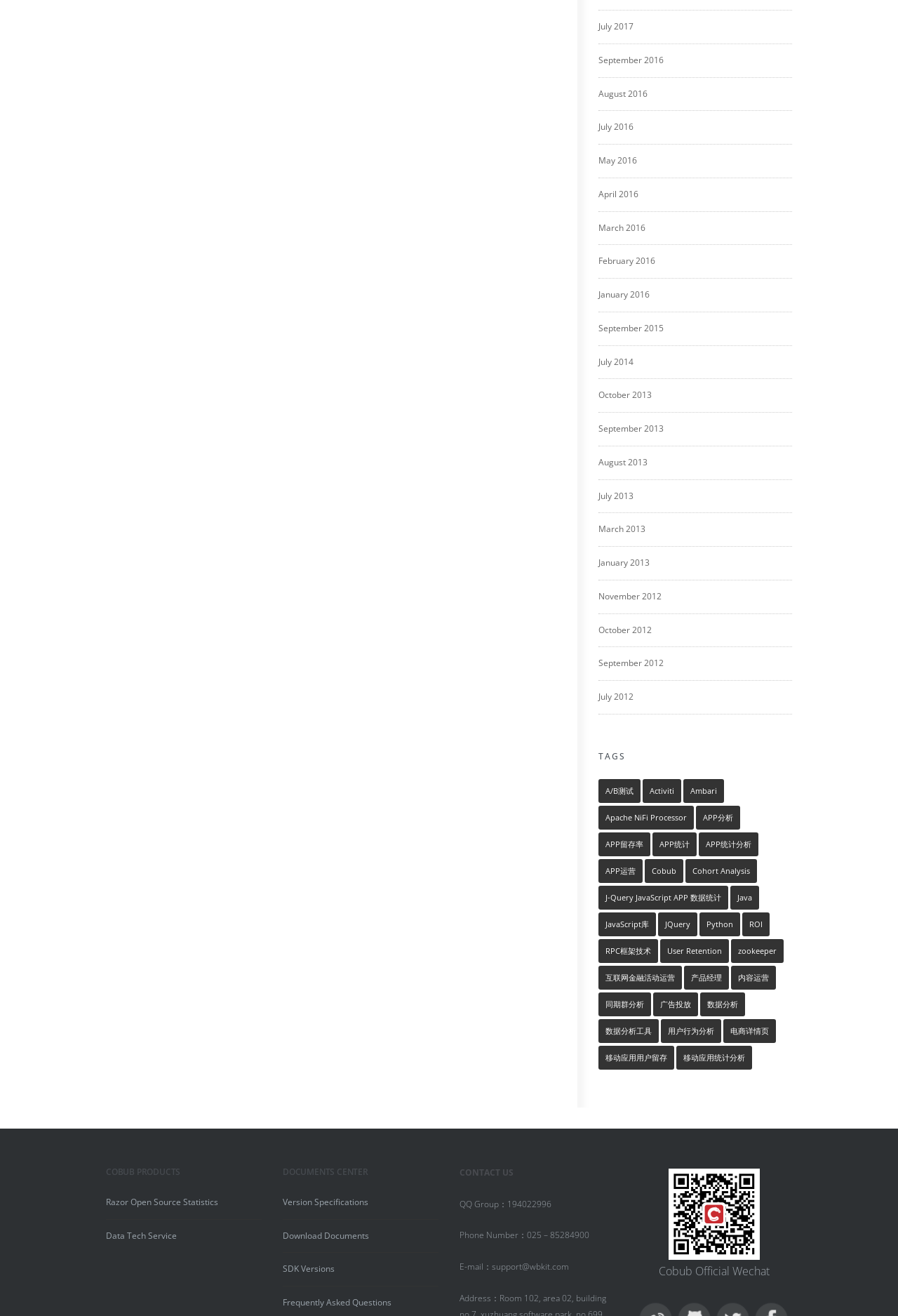What is the official social media platform of Cobub?
Refer to the image and provide a one-word or short phrase answer.

Wechat